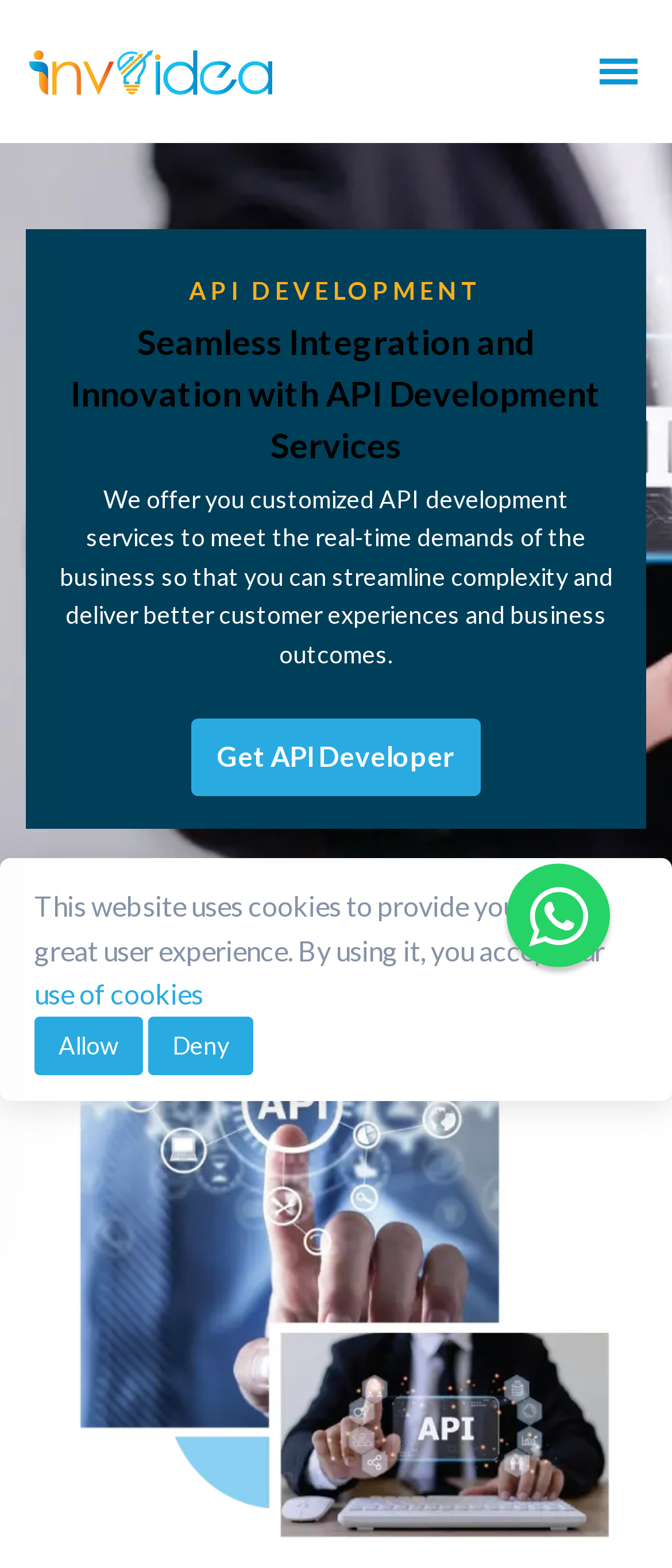What is the image at the bottom of the webpage?
Based on the image, answer the question with a single word or brief phrase.

API